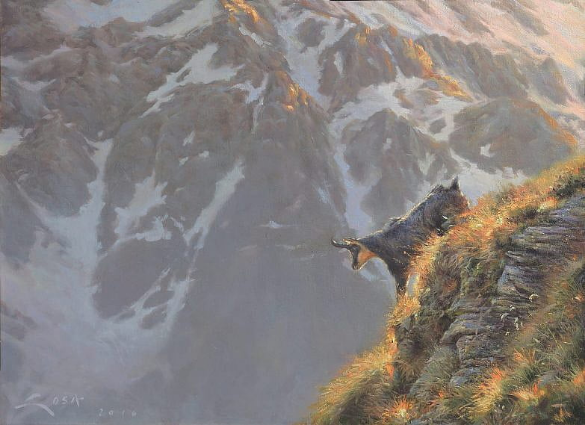Respond to the question below with a single word or phrase:
What time of day is depicted in the artwork?

Early morning